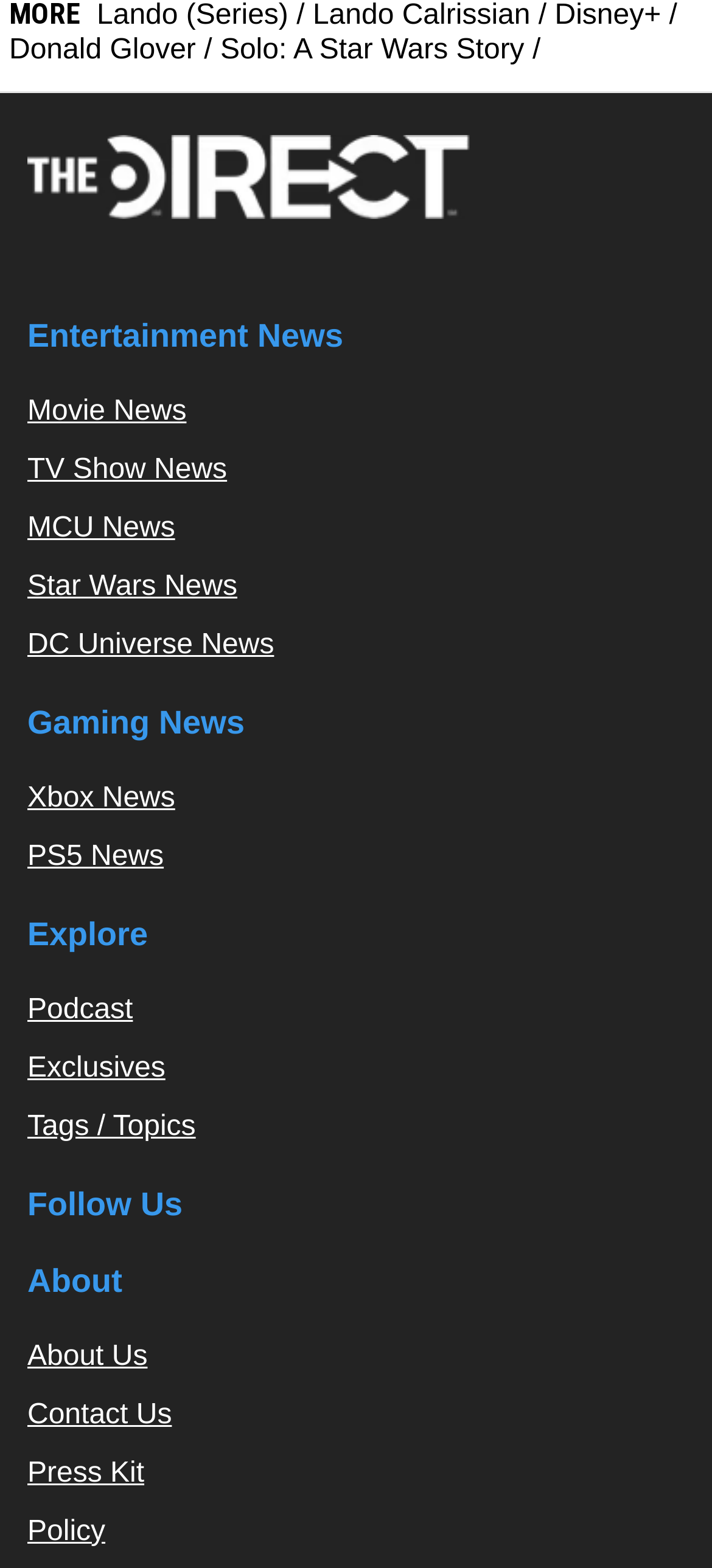What type of news does the website provide?
Give a single word or phrase as your answer by examining the image.

Entertainment News